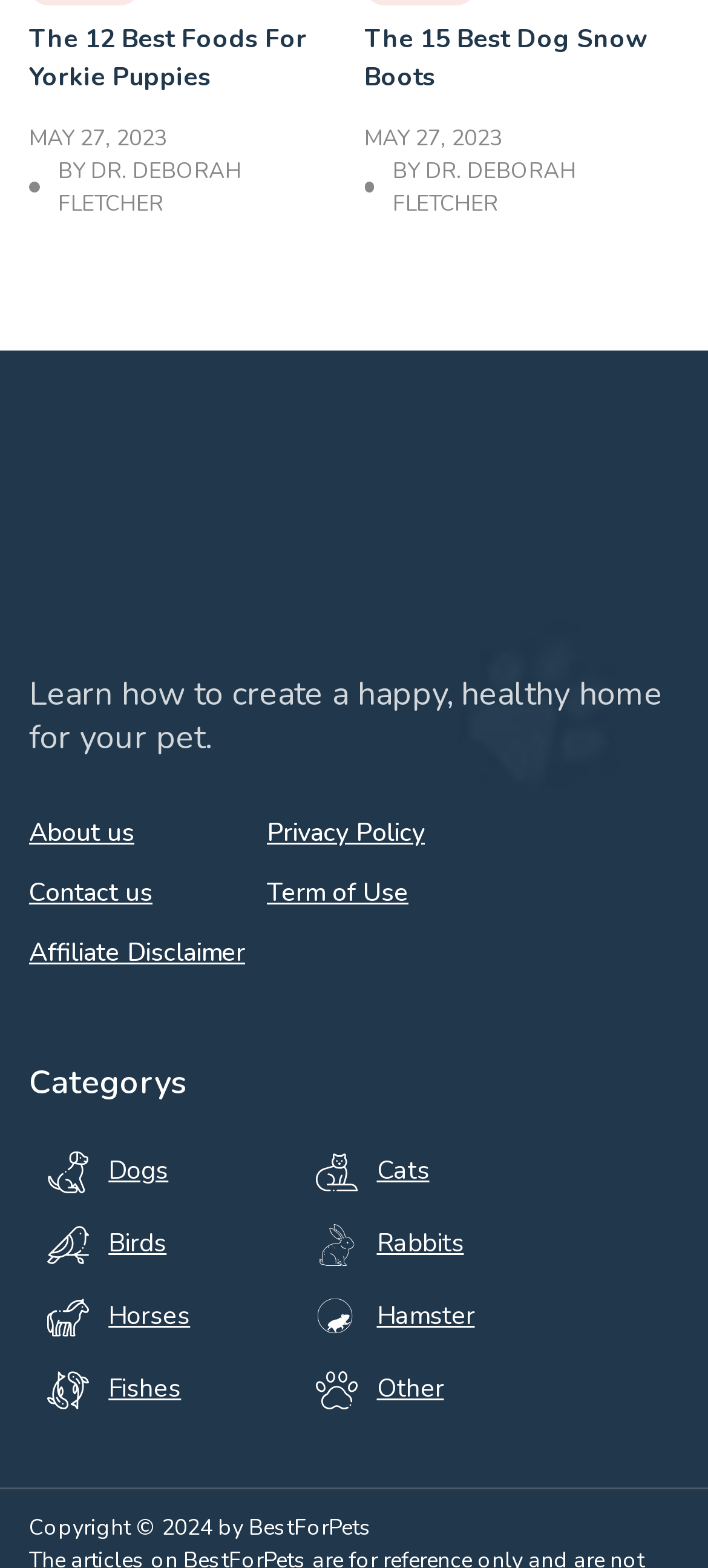Determine the bounding box coordinates for the area that needs to be clicked to fulfill this task: "contact the website administrator". The coordinates must be given as four float numbers between 0 and 1, i.e., [left, top, right, bottom].

[0.041, 0.557, 0.346, 0.582]